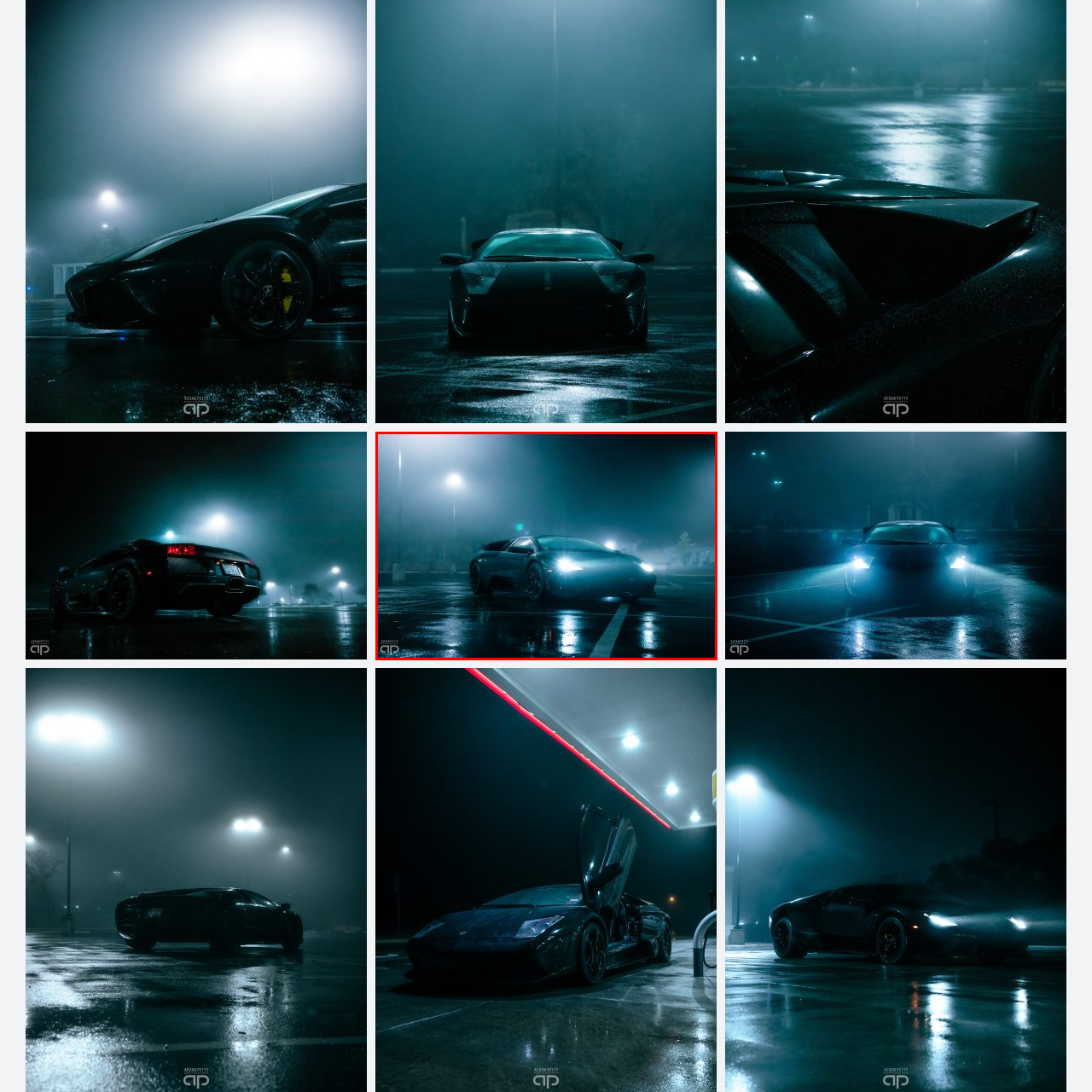Direct your attention to the image within the red boundary, What is the weather condition in the scene?
 Respond with a single word or phrase.

Foggy